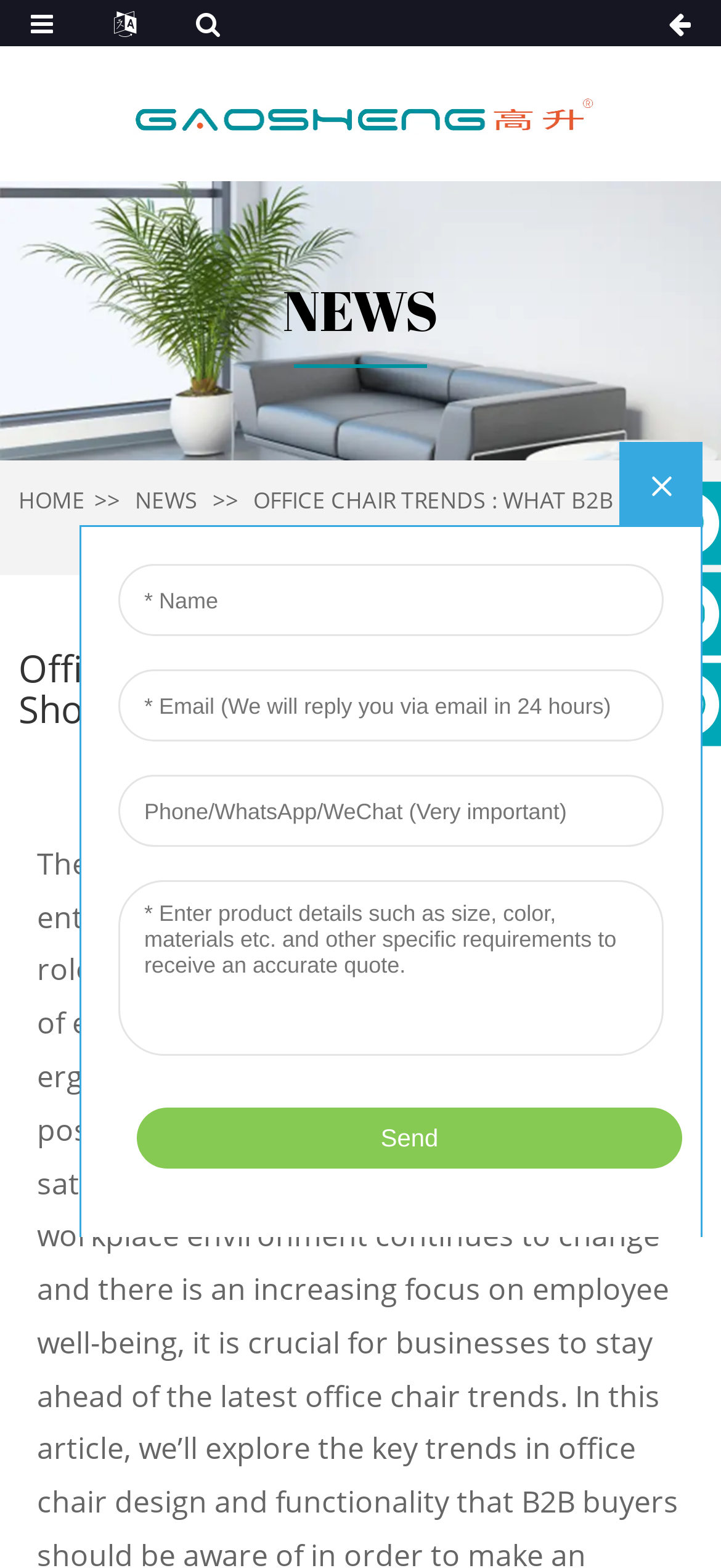What is the logo on the top left?
Answer the question with a single word or phrase derived from the image.

logo9